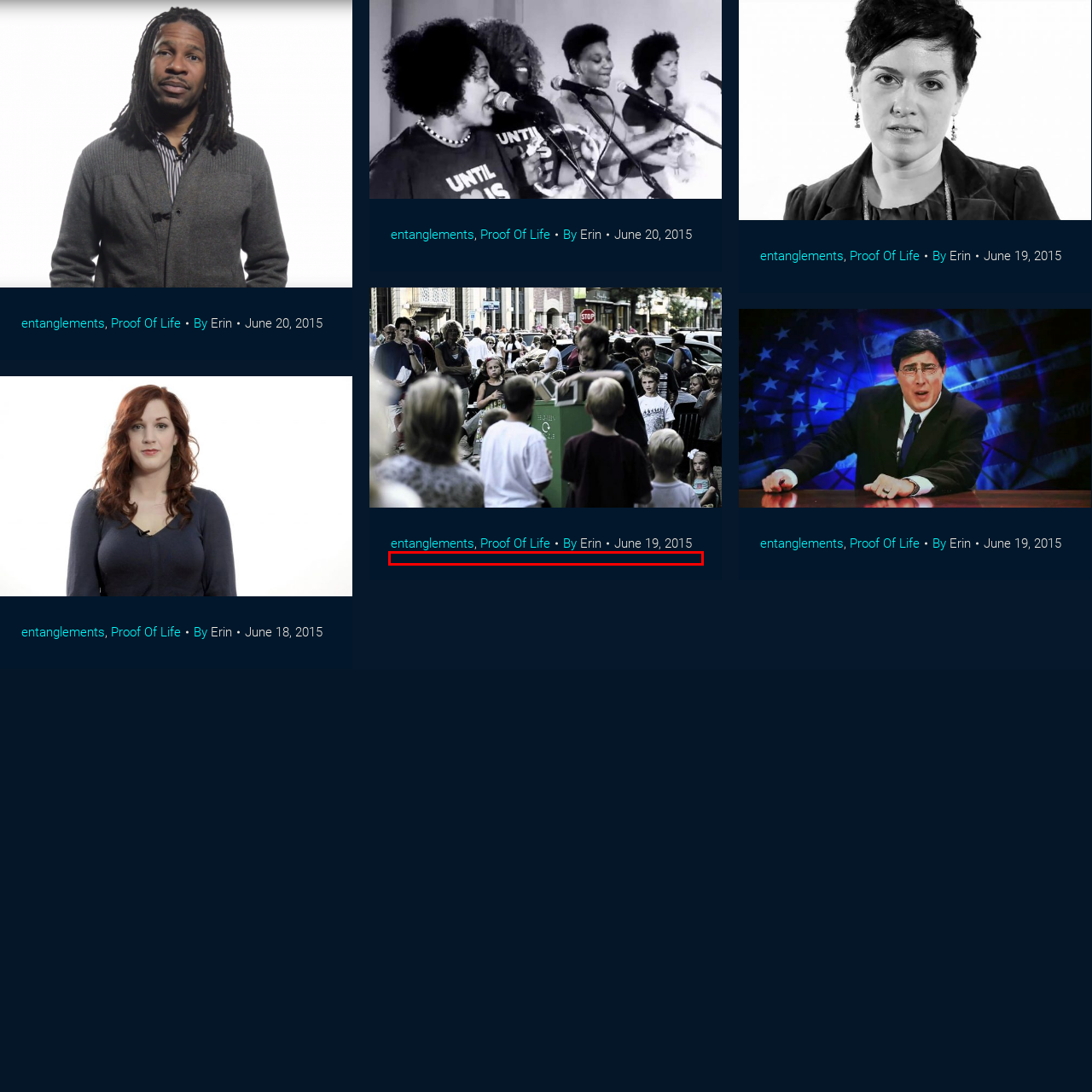Analyze the screenshot of the webpage that features a red bounding box and recognize the text content enclosed within this red bounding box.

Dark Into Light PSA describing the June 15, 2011 Holland City Council vote and the path forward. Written by Erin Wilson Directed by Seth Thompson Music by Ghost Heart and Everyday Pompeii